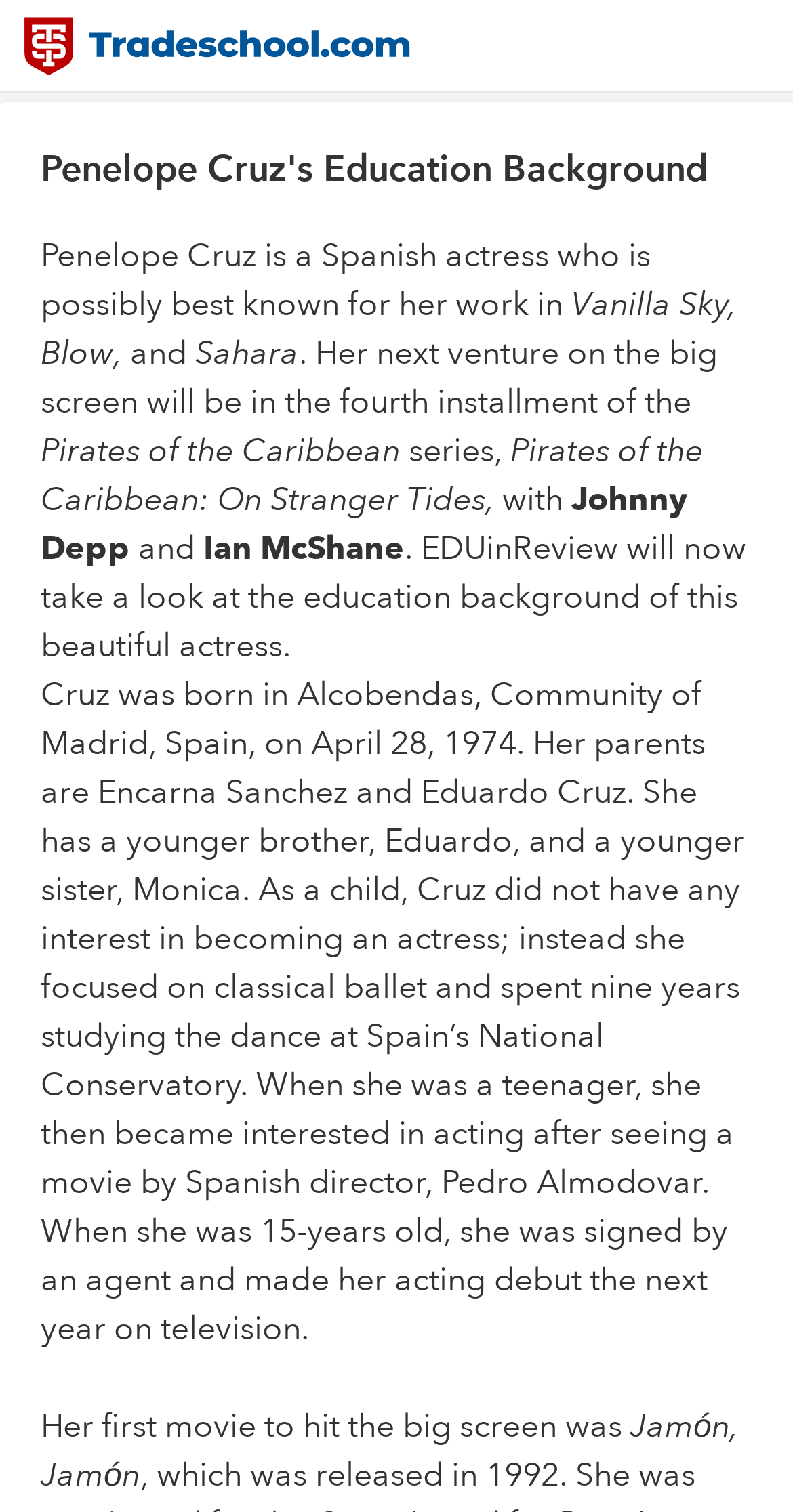Kindly respond to the following question with a single word or a brief phrase: 
What is the name of Penelope Cruz's upcoming movie?

Pirates of the Caribbean: On Stranger Tides